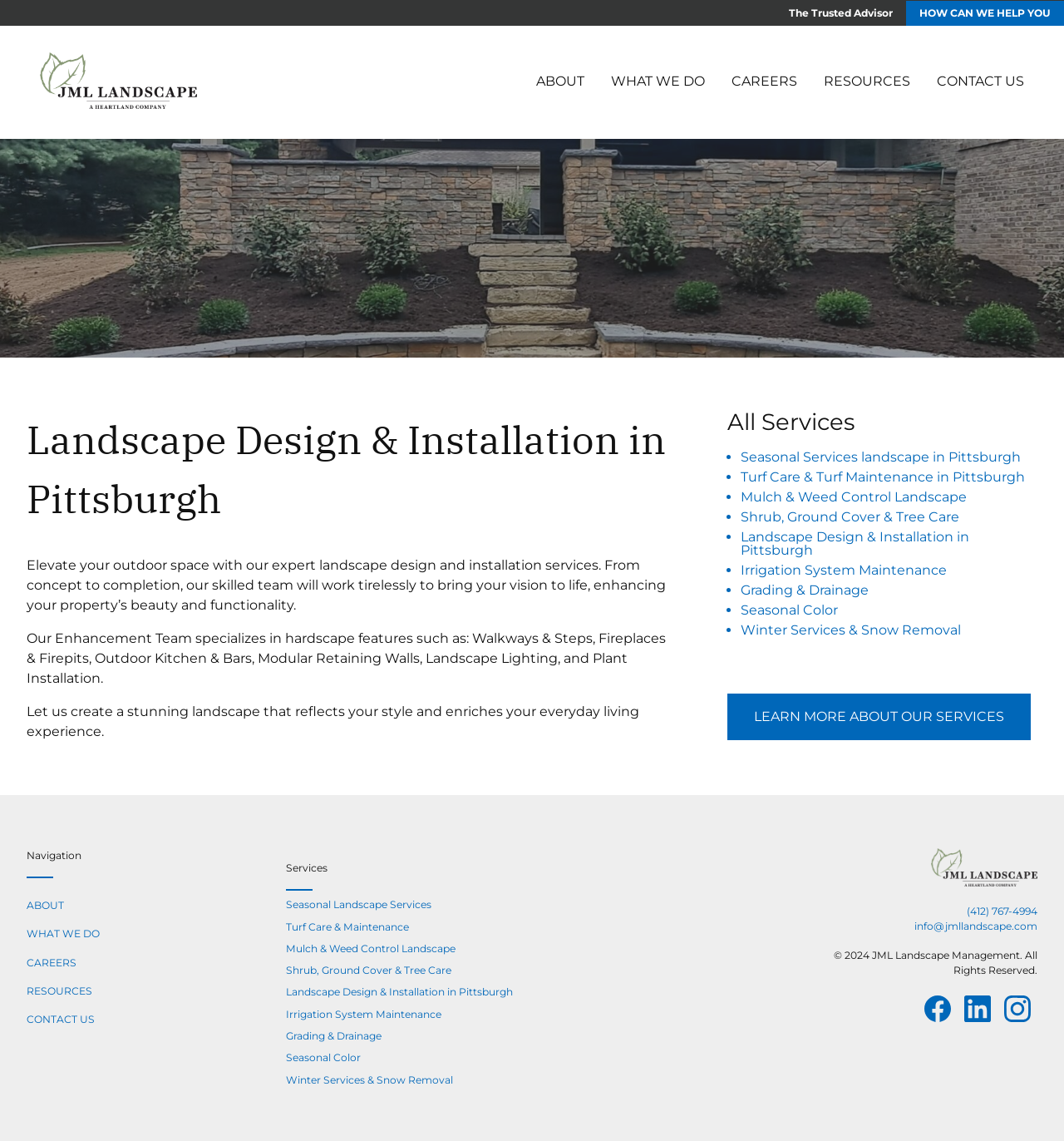Determine the bounding box coordinates of the element's region needed to click to follow the instruction: "Call (412) 767-4994". Provide these coordinates as four float numbers between 0 and 1, formatted as [left, top, right, bottom].

[0.756, 0.792, 0.975, 0.806]